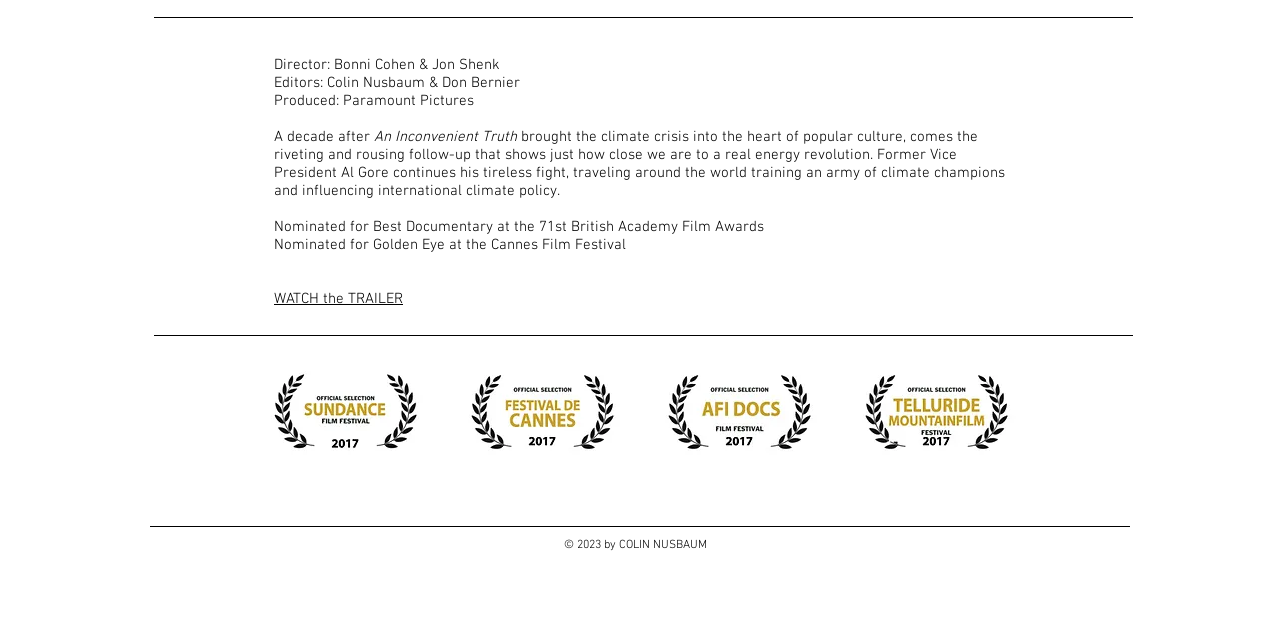Given the description "press to zoom", provide the bounding box coordinates of the corresponding UI element.

[0.661, 0.542, 0.803, 0.746]